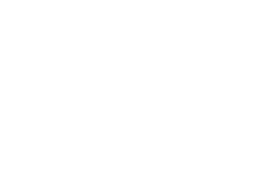What is the purpose of the image?
Using the image as a reference, answer the question with a short word or phrase.

To inform about labor law updates